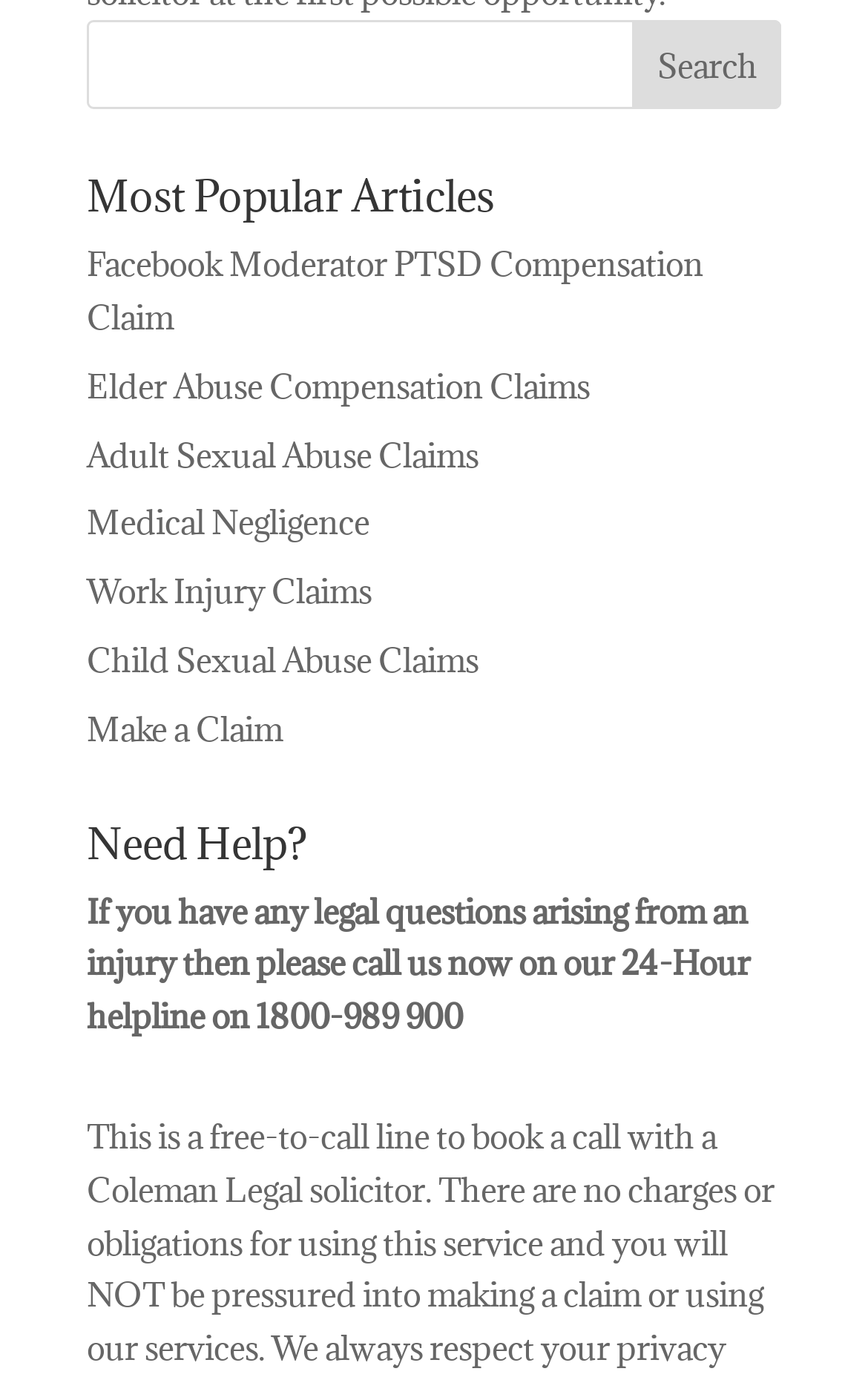What is the purpose of the search bar?
Answer the question with a detailed explanation, including all necessary information.

The search bar is located at the top of the webpage, and it has a textbox and a 'Search' button. This suggests that the user can input keywords to search for specific articles on the website.